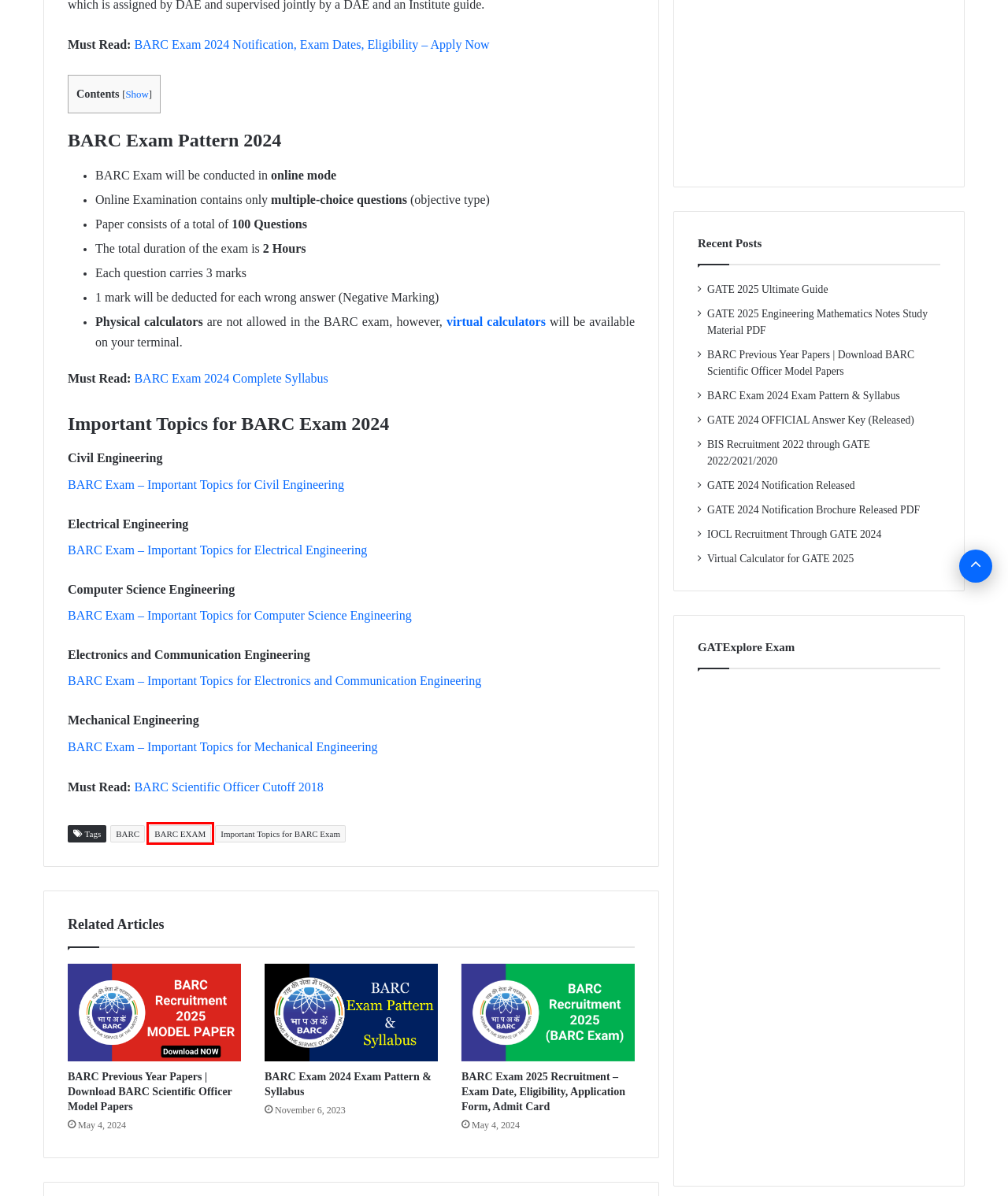Given a screenshot of a webpage with a red bounding box around an element, choose the most appropriate webpage description for the new page displayed after clicking the element within the bounding box. Here are the candidates:
A. [Official] GATE 2024 Brochure Available to Download [PDF]
B. [PDF] GATE 2024 OFFICIAL Answer Key (Released) - Download
C. BARC EXAM Archives - GATExplore
D. [PDF] GATE Mathematics Study Materials for GATE 2025
E. BARC 2020 Scientific Officer Cutoff with/without GATE [Expected]
F. Download Page GATExplore
G. GATE 2025 - The Ultimate Guide to your Success
H. GATE 2024 Notification Released | Check Exam Dates & Eligibility

C